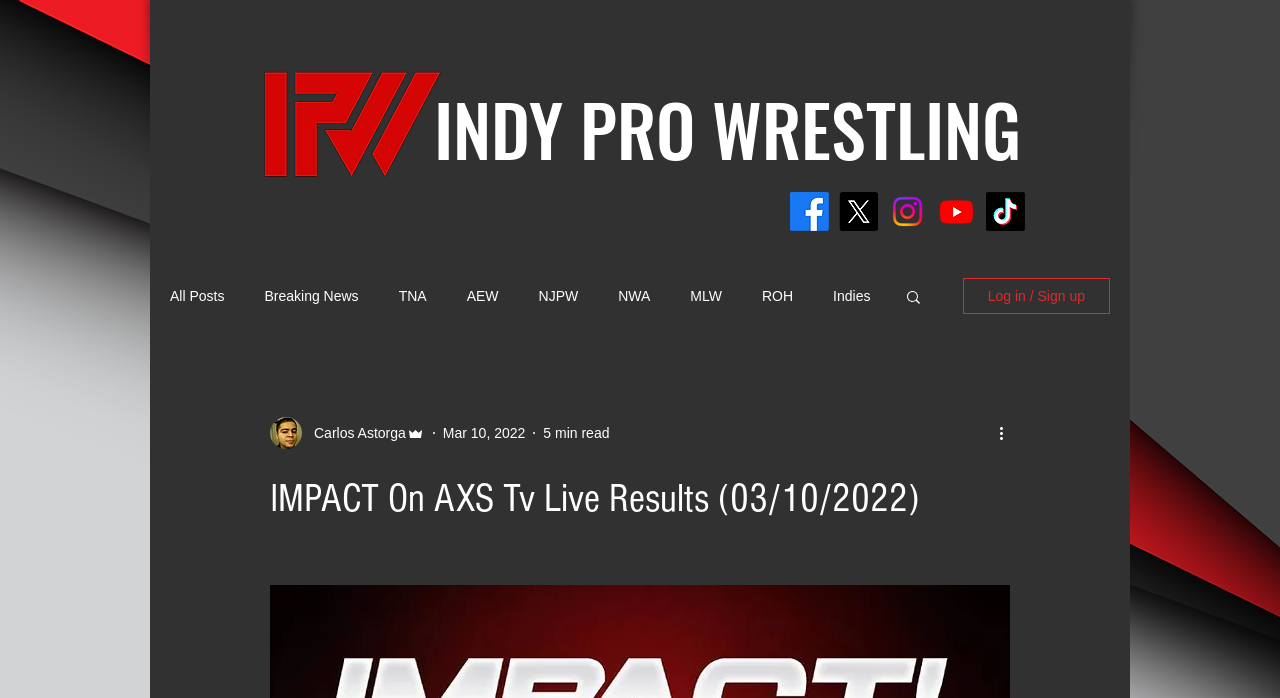Determine the primary headline of the webpage.

IMPACT On AXS Tv Live Results (03/10/2022)